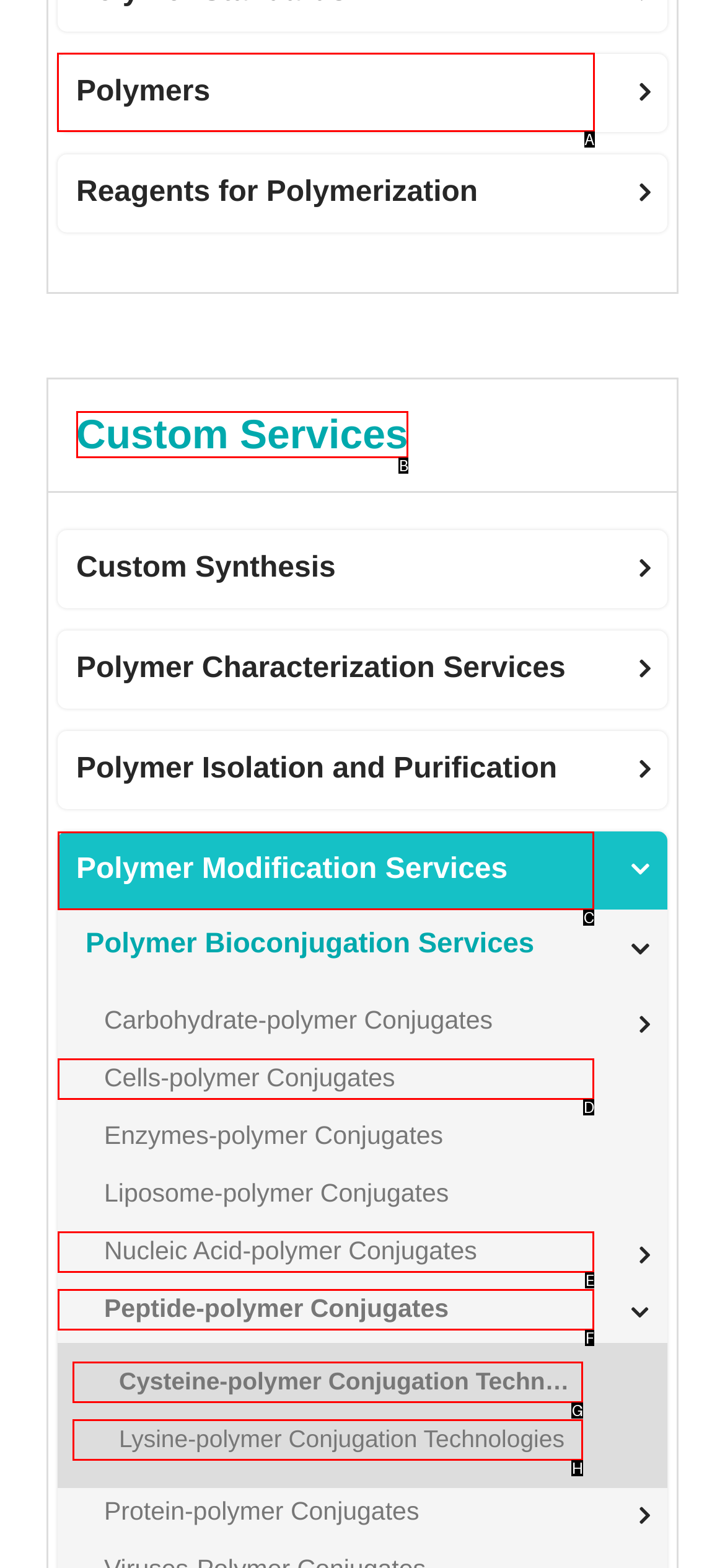Identify which lettered option to click to carry out the task: Click on Polymers. Provide the letter as your answer.

A